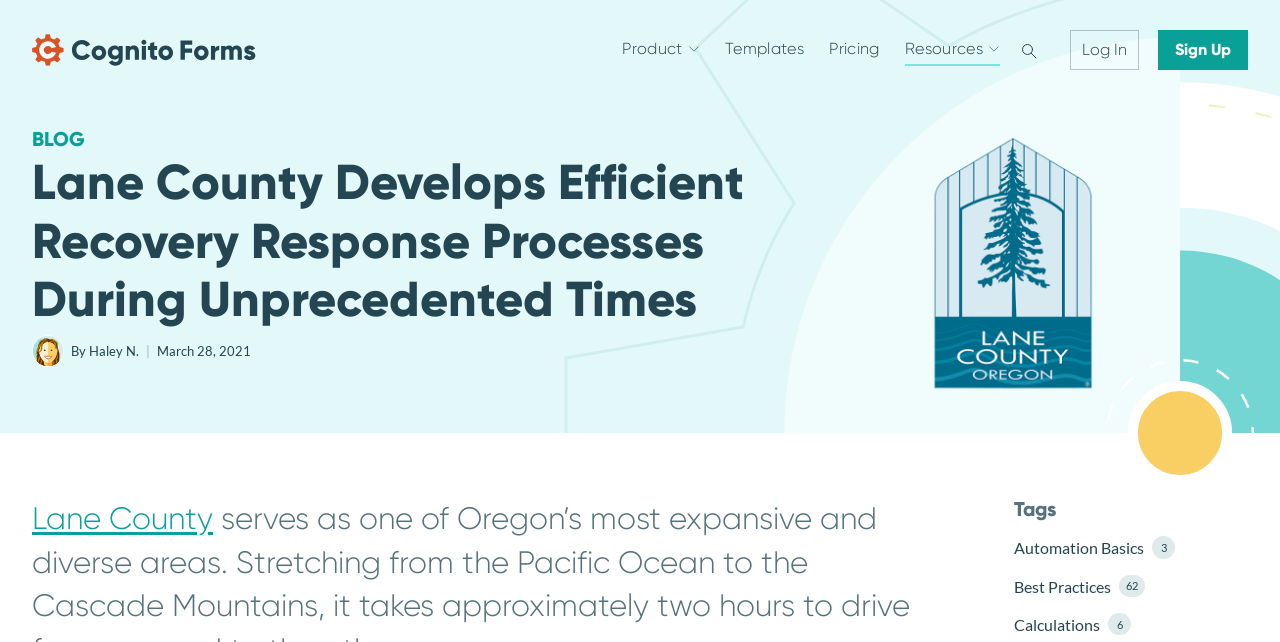Please provide the bounding box coordinates for the element that needs to be clicked to perform the following instruction: "Click on the 'CAKE' category". The coordinates should be given as four float numbers between 0 and 1, i.e., [left, top, right, bottom].

None